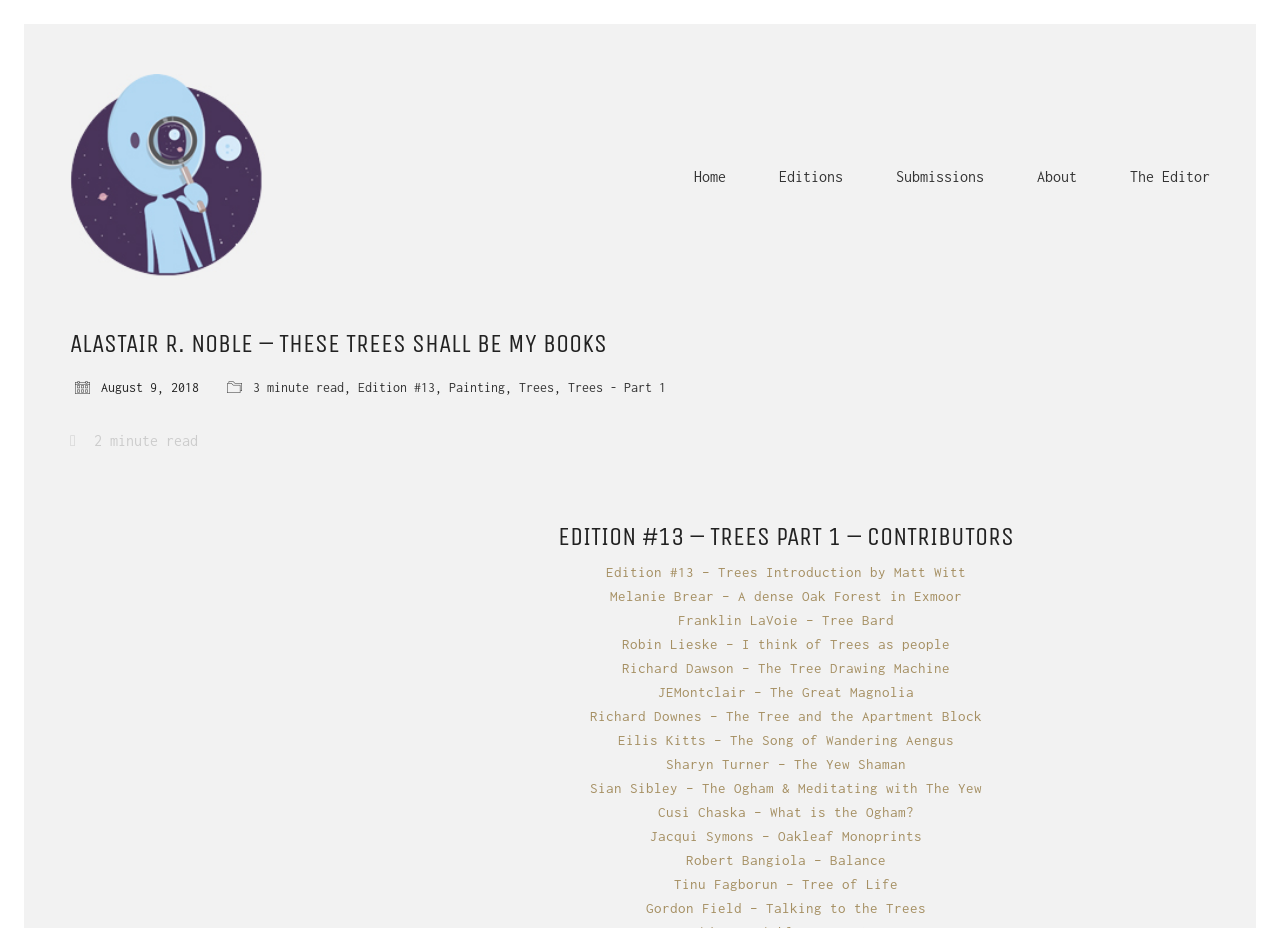Determine the bounding box coordinates of the clickable area required to perform the following instruction: "go to home page". The coordinates should be represented as four float numbers between 0 and 1: [left, top, right, bottom].

[0.542, 0.179, 0.567, 0.202]